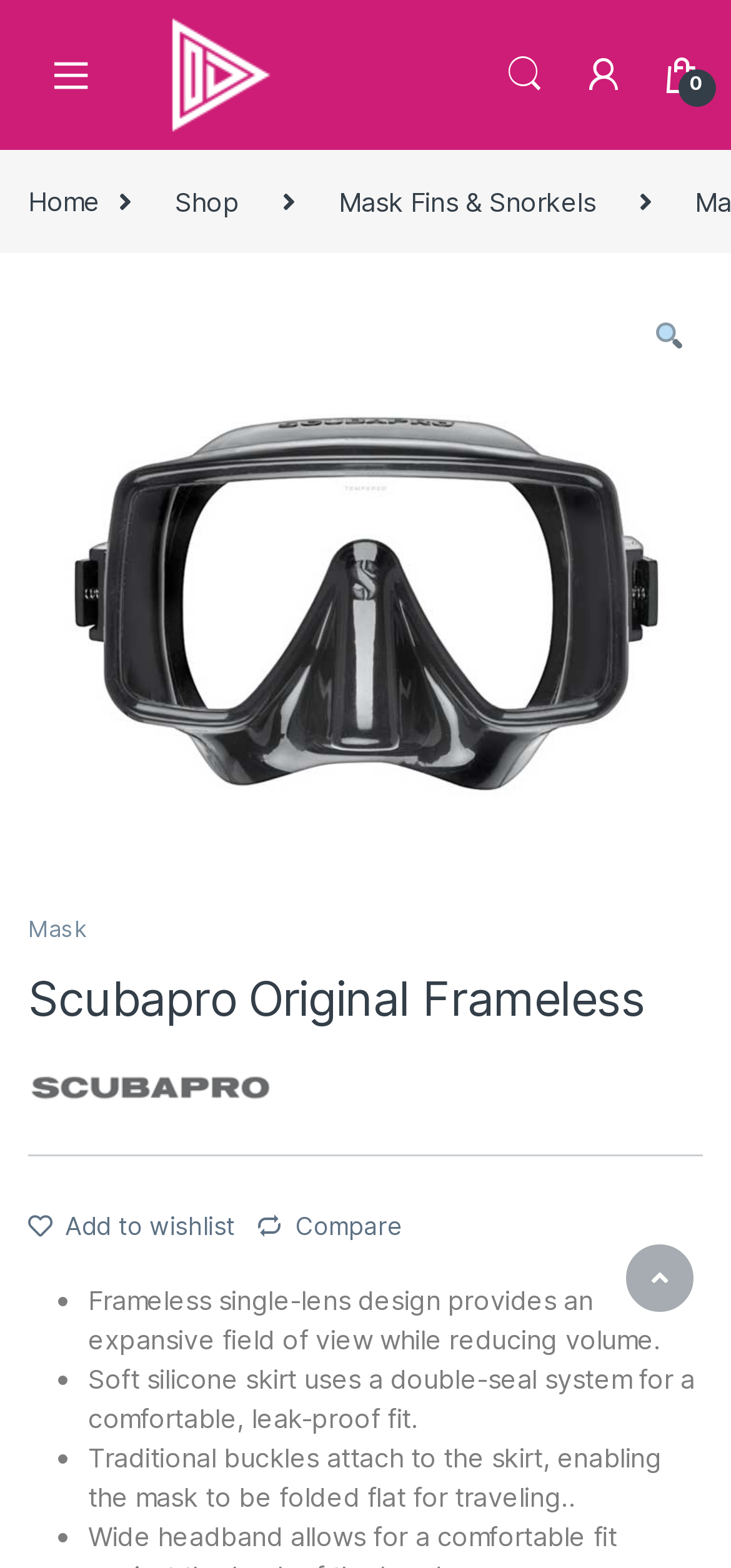Provide a one-word or short-phrase response to the question:
How many features are listed for the product?

3